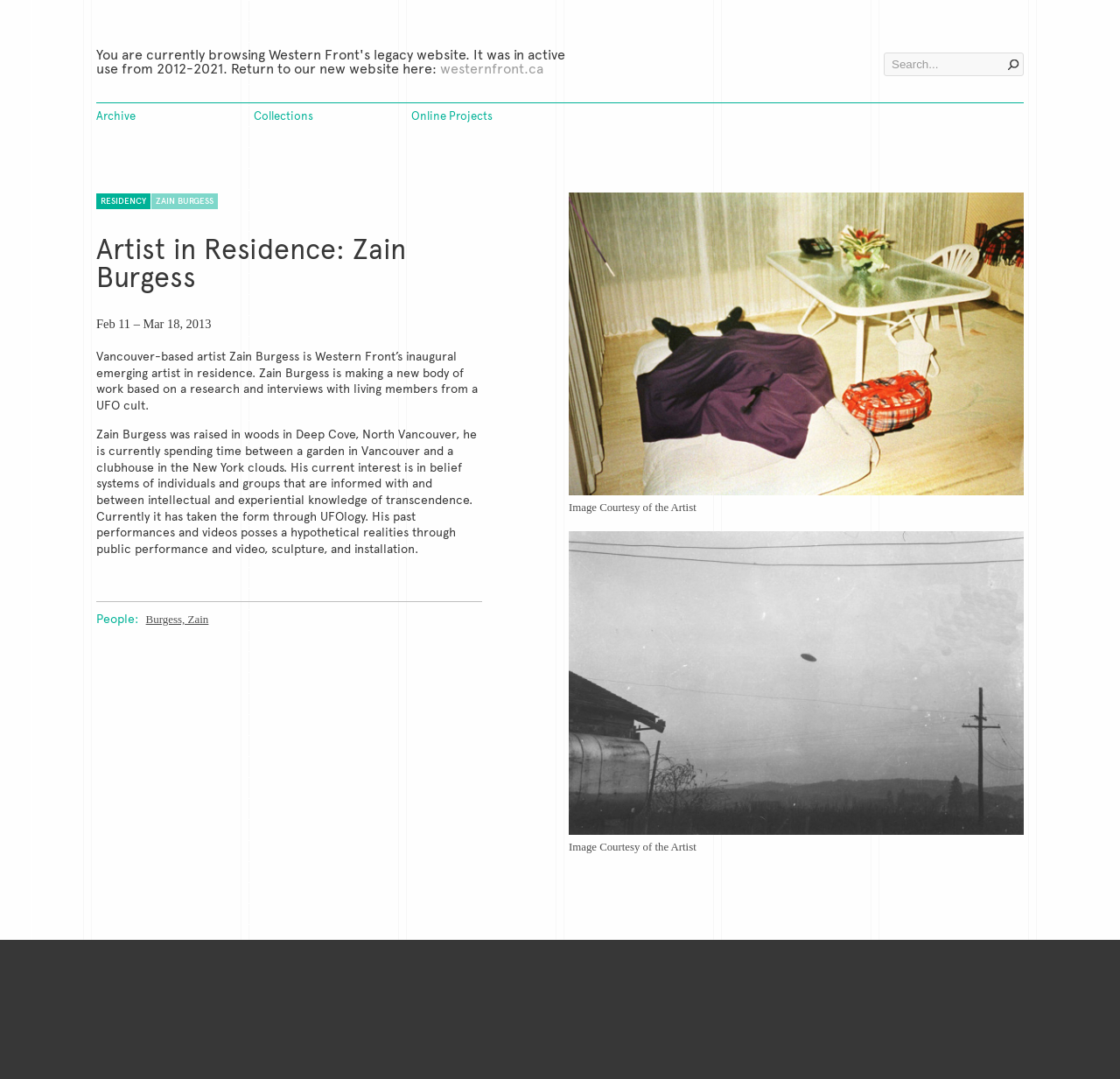Specify the bounding box coordinates for the region that must be clicked to perform the given instruction: "Go to the new website".

[0.393, 0.056, 0.485, 0.071]